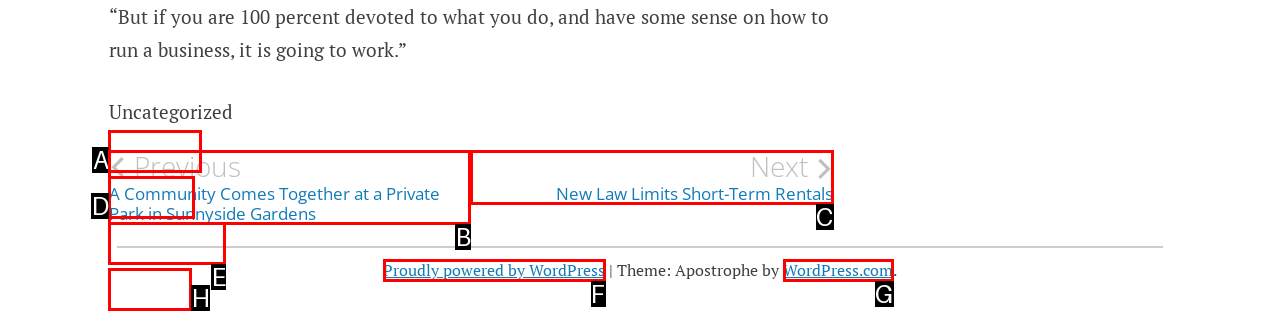Match the description: Exercise to the appropriate HTML element. Respond with the letter of your selected option.

H